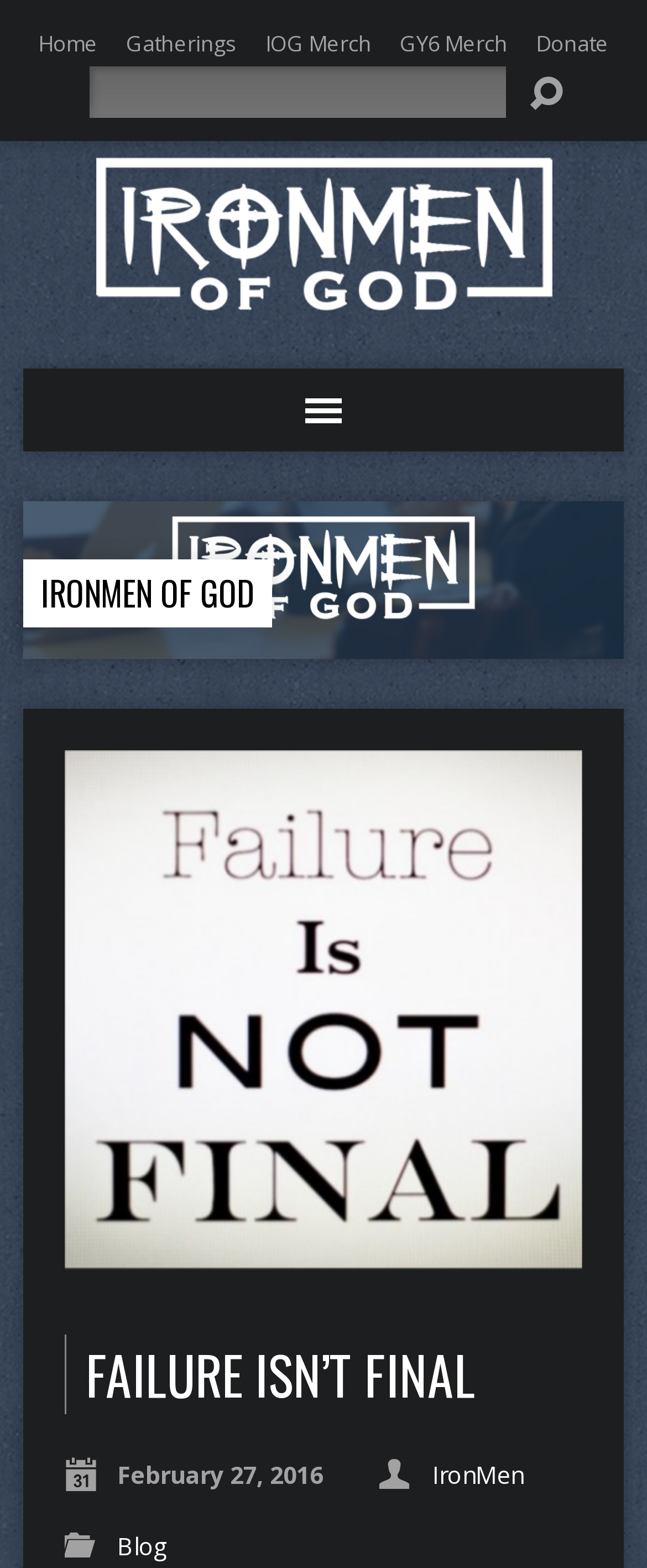Deliver a detailed narrative of the webpage's visual and textual elements.

The webpage is about IronMen of God, with a focus on the theme "Failure Isn't Final". At the top, there is a navigation menu with five links: "Home", "Gatherings", "IOG Merch", "GY6 Merch", and "Donate", aligned horizontally and evenly spaced. To the right of the navigation menu, there is a search bar with a "Search" label and a text box.

Below the navigation menu, there is a large banner with a logo of IronMen of God, which is an image with the text "IronMen of God" embedded in it. The banner spans almost the entire width of the page.

Under the banner, there is a heading "IRONMEN OF GOD" in a larger font size, followed by a link with the same text. Below this heading, there is a section with a heading "FAILURE ISN’T FINAL" in a prominent font size. This section also contains a timestamp "February 27, 2016" and two links: "IronMen" and "Blog".

There is also a social media link with a Facebook icon (represented by "\ue643") located at the top right corner of the page. Additionally, there is an empty link with no text content in the middle of the page, which may be a placeholder or a broken link.